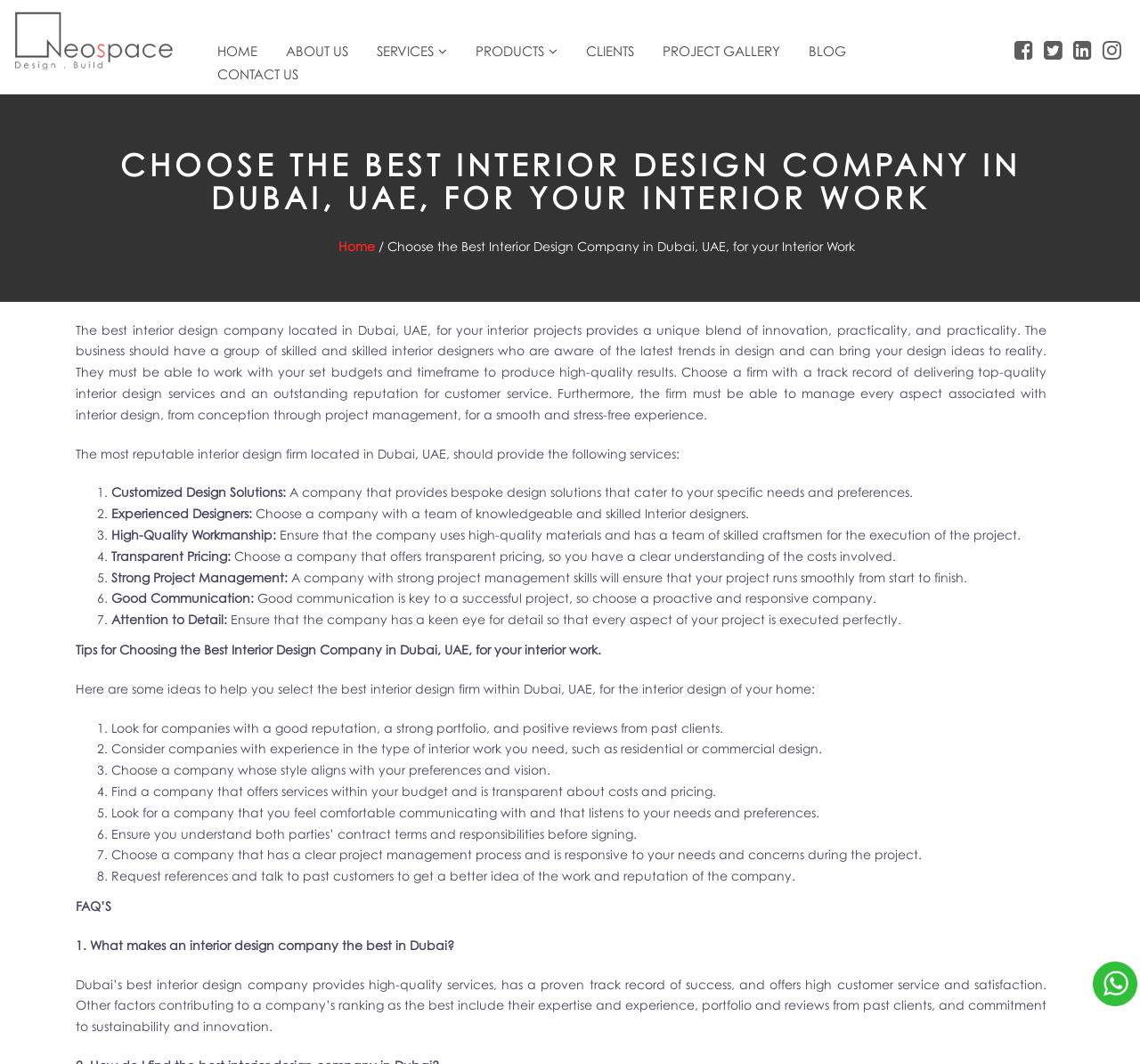Return the bounding box coordinates of the UI element that corresponds to this description: "0 comments". The coordinates must be given as four float numbers in the range of 0 and 1, [left, top, right, bottom].

None